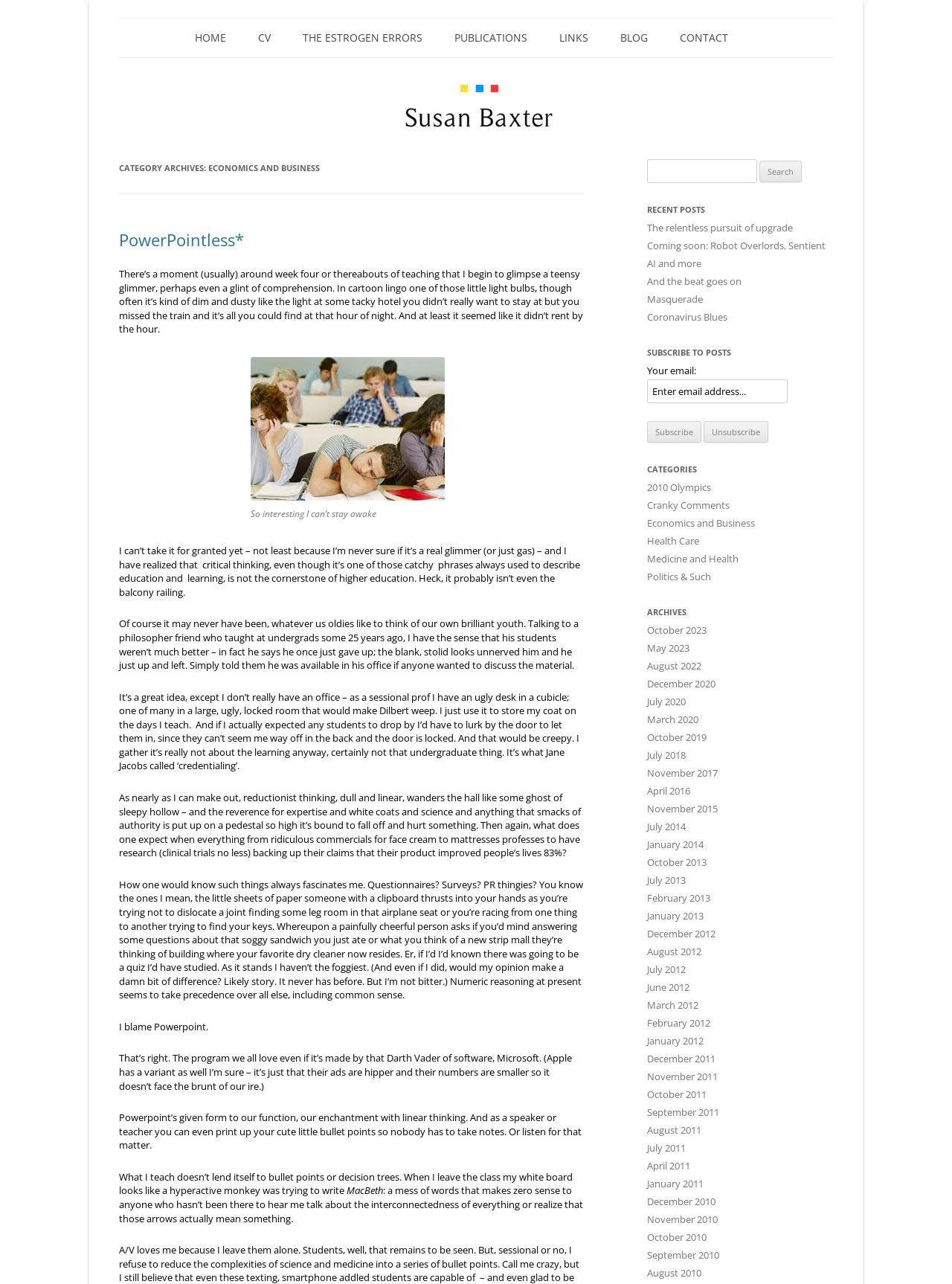Give a concise answer using one word or a phrase to the following question:
What is the purpose of the search box?

To search for posts